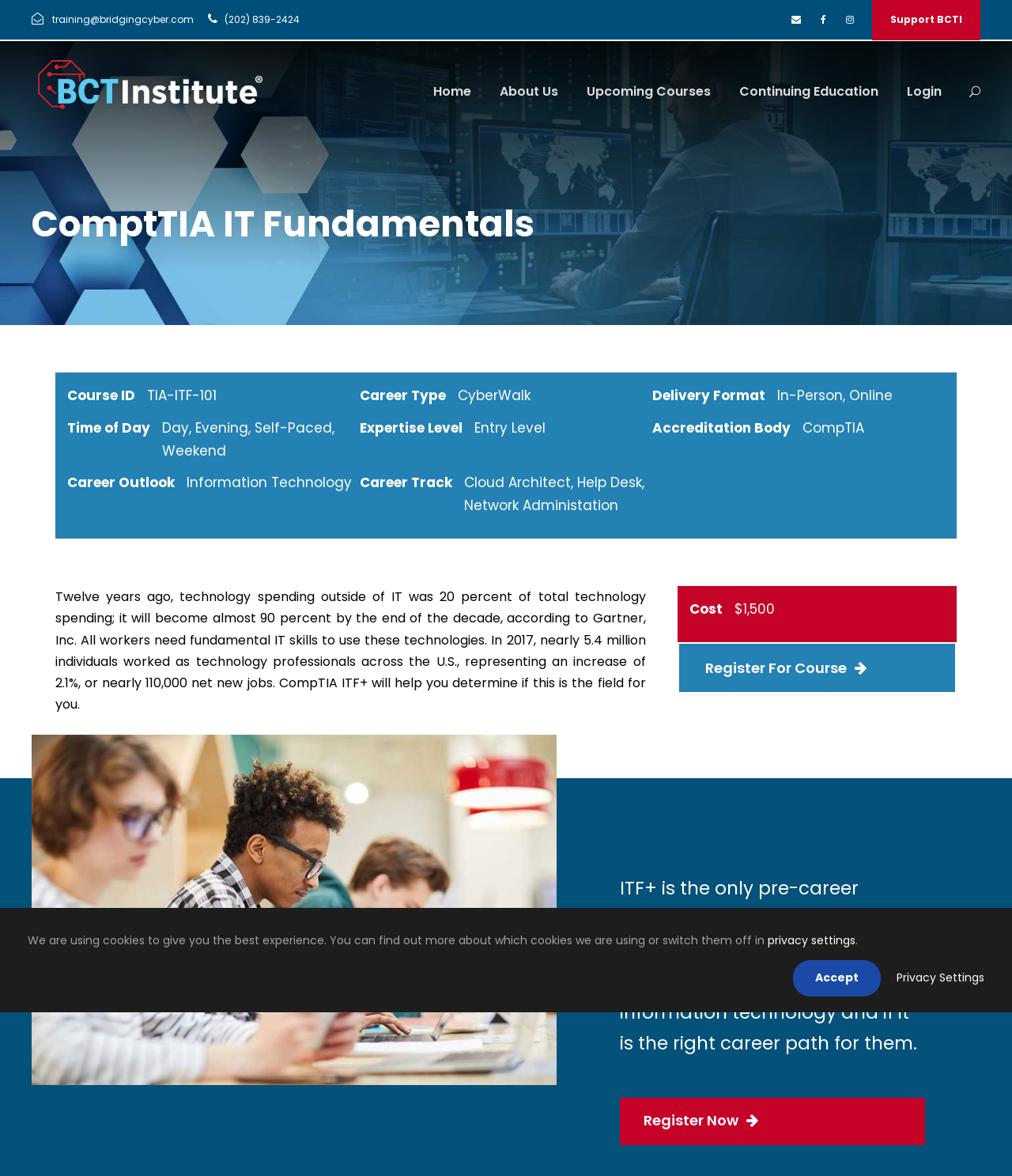Please provide the bounding box coordinates for the element that needs to be clicked to perform the instruction: "Click the BCT Institute logo". The coordinates must consist of four float numbers between 0 and 1, formatted as [left, top, right, bottom].

[0.031, 0.065, 0.266, 0.081]